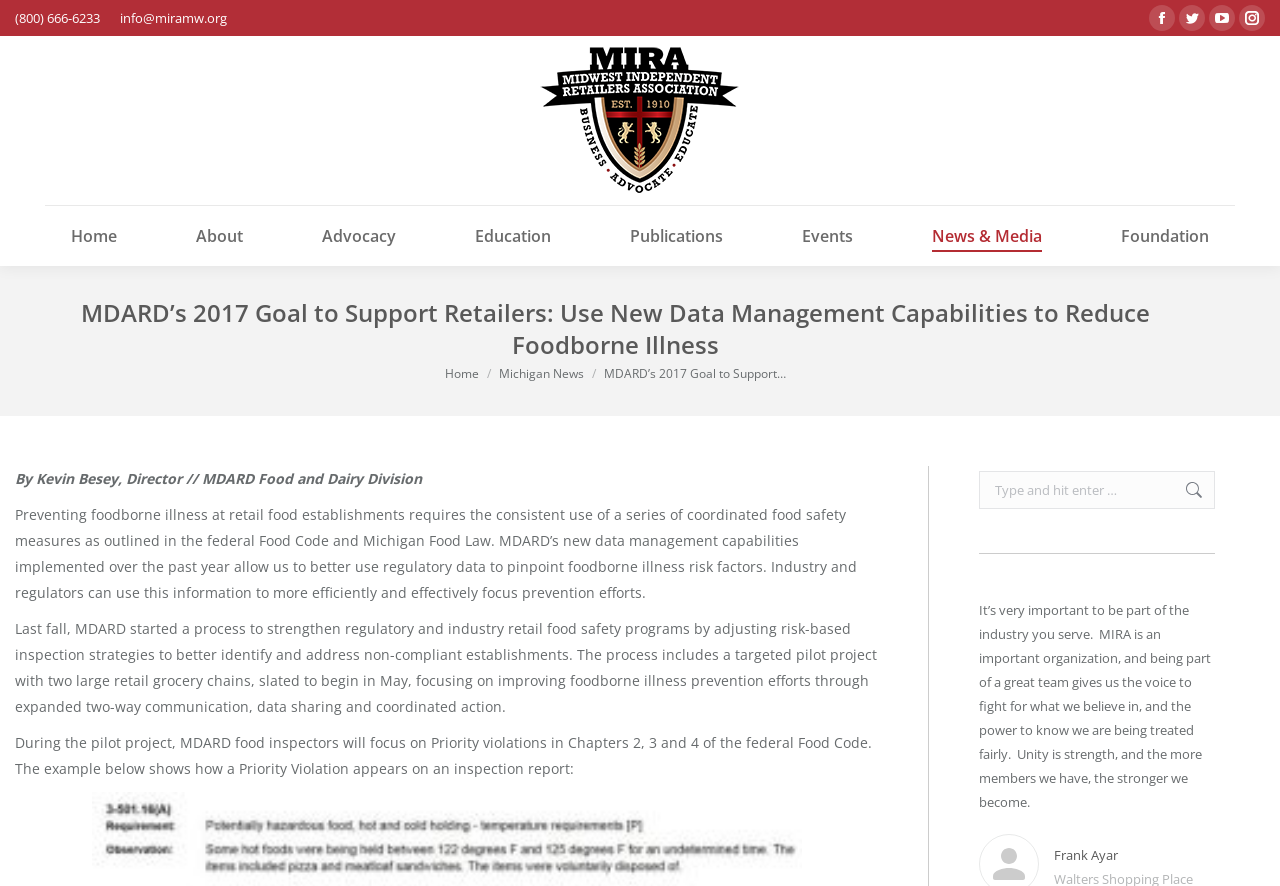Provide a short answer to the following question with just one word or phrase: What is the purpose of the search bar at the top of the page?

To search the website